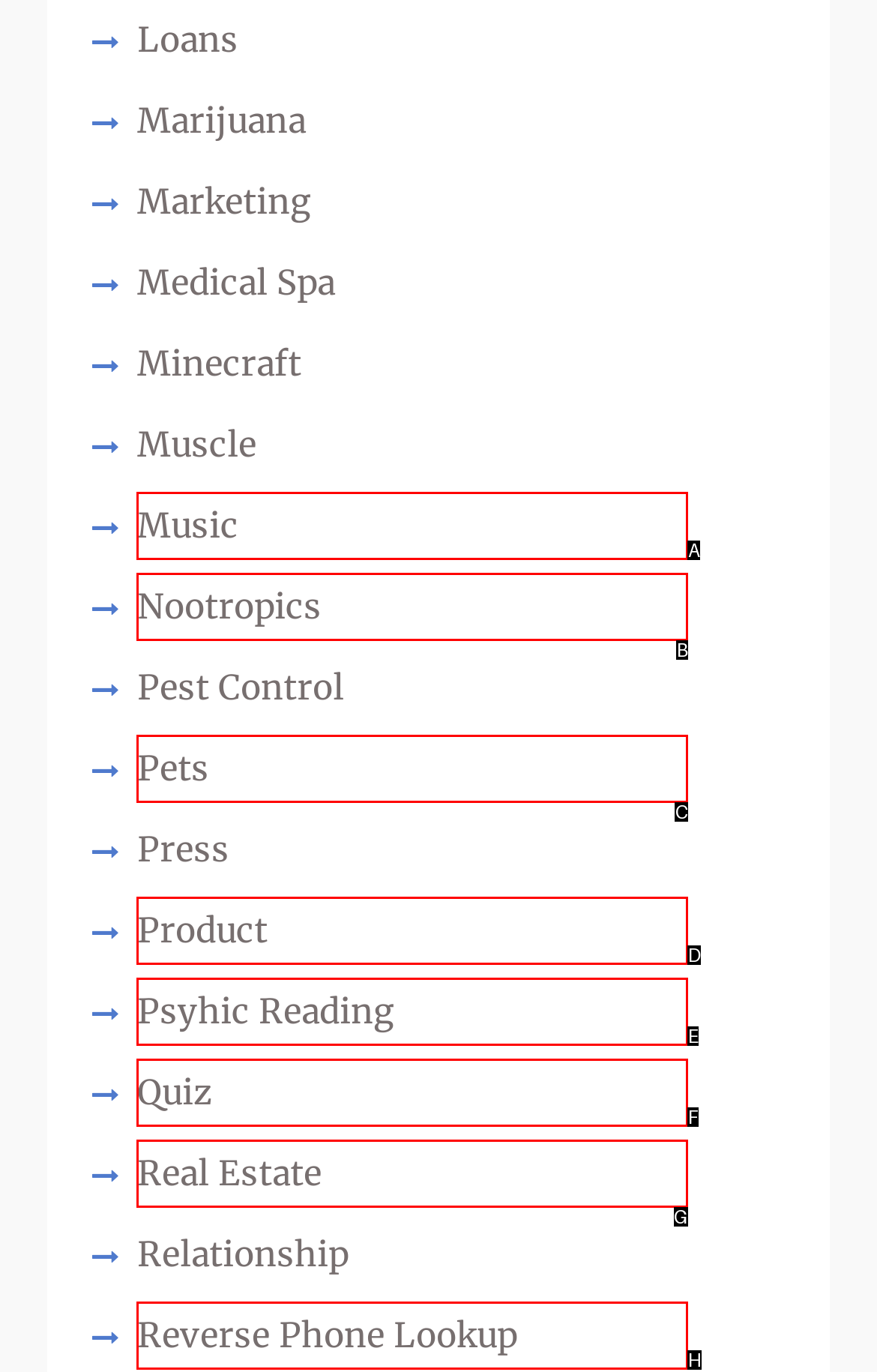Select the letter of the UI element that matches this task: Check out Real Estate
Provide the answer as the letter of the correct choice.

G